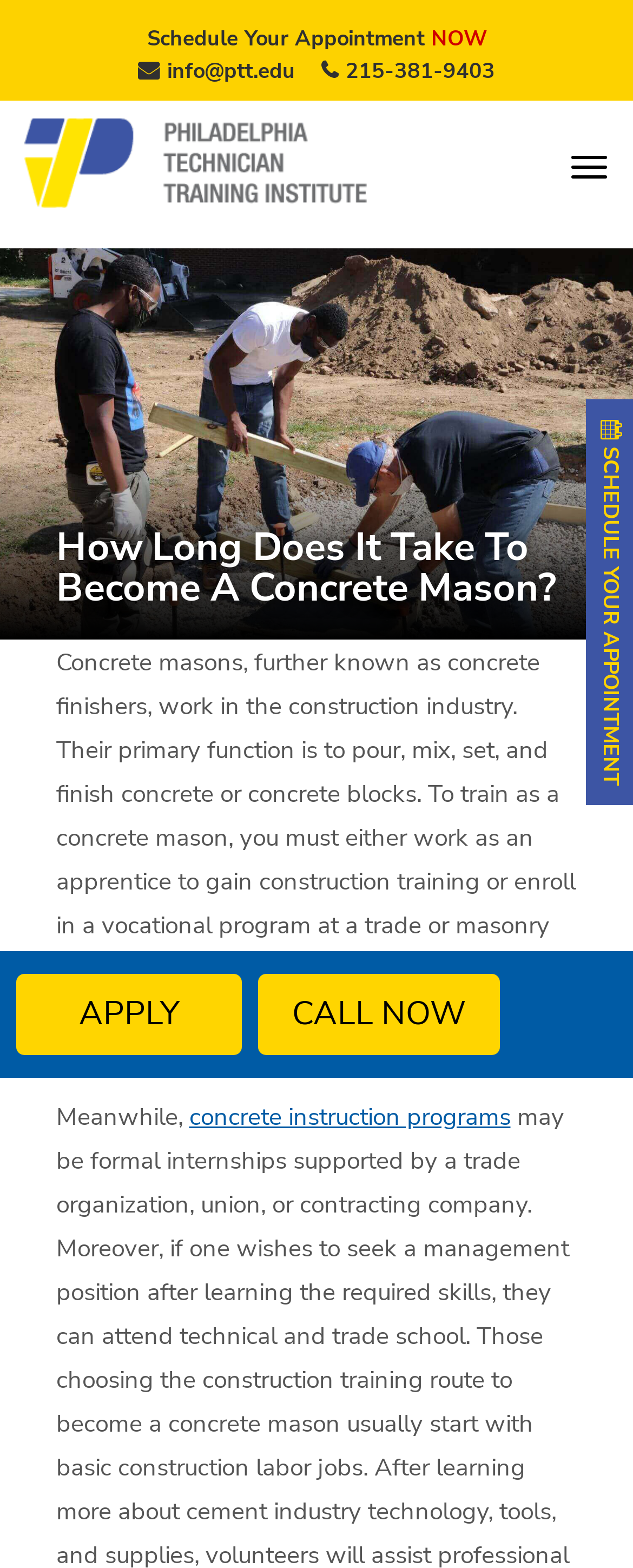What is the primary function of concrete masons?
From the image, respond with a single word or phrase.

pour, mix, set, and finish concrete